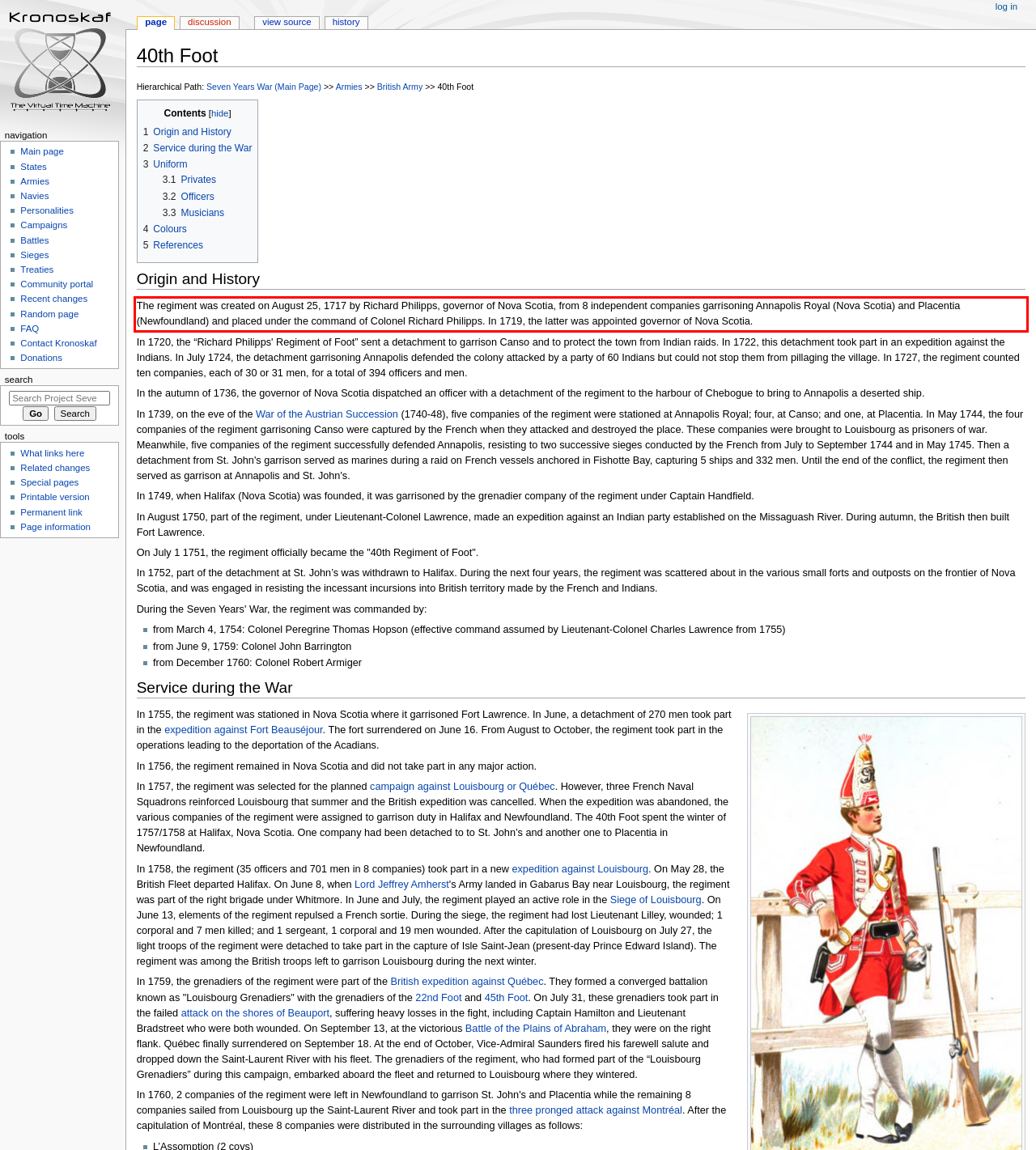You are given a webpage screenshot with a red bounding box around a UI element. Extract and generate the text inside this red bounding box.

The regiment was created on August 25, 1717 by Richard Philipps, governor of Nova Scotia, from 8 independent companies garrisoning Annapolis Royal (Nova Scotia) and Placentia (Newfoundland) and placed under the command of Colonel Richard Philipps. In 1719, the latter was appointed governor of Nova Scotia.